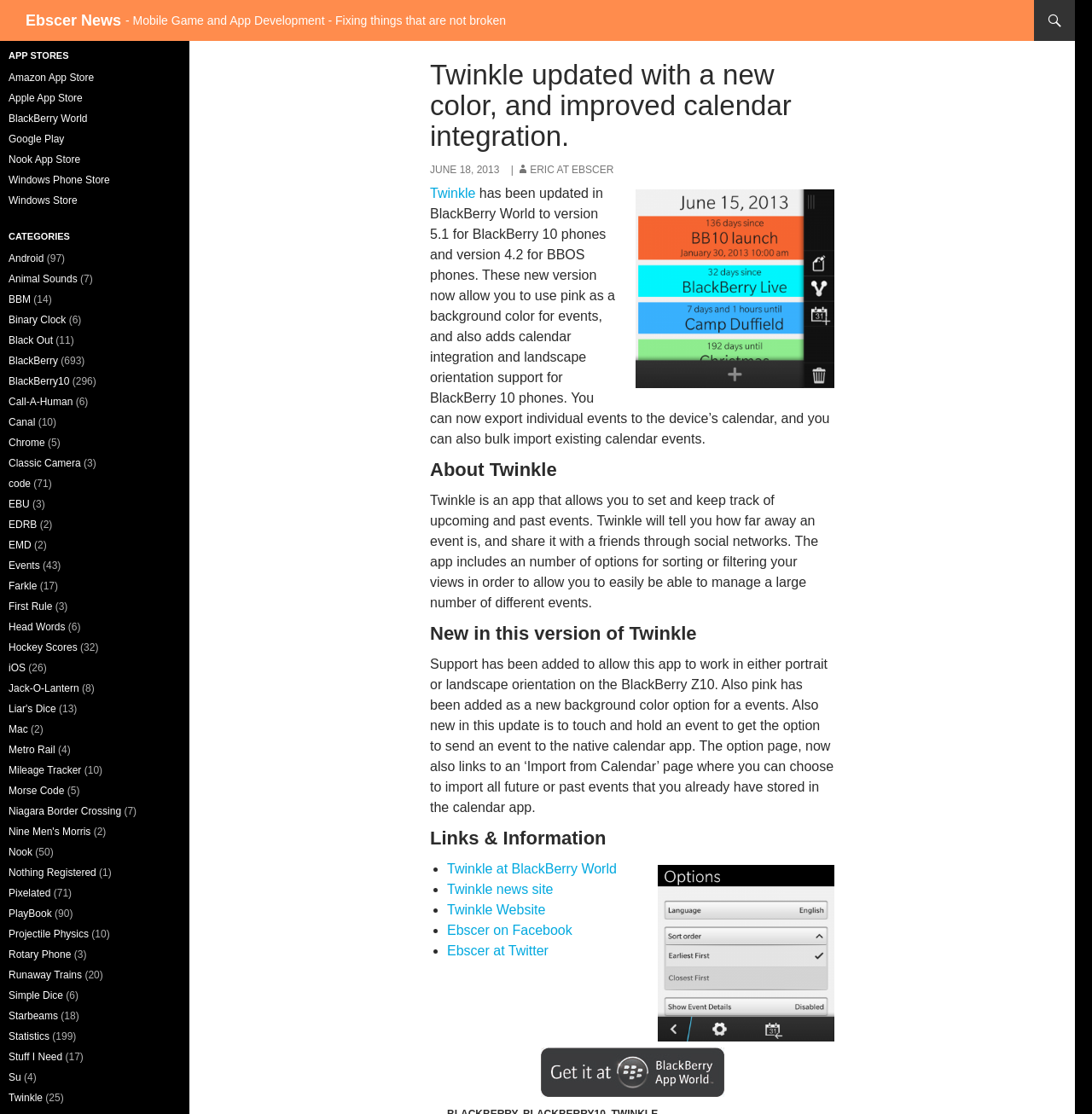Give a one-word or short phrase answer to the question: 
What is the feature added to Twinkle to support BlackBerry Z10?

Landscape orientation